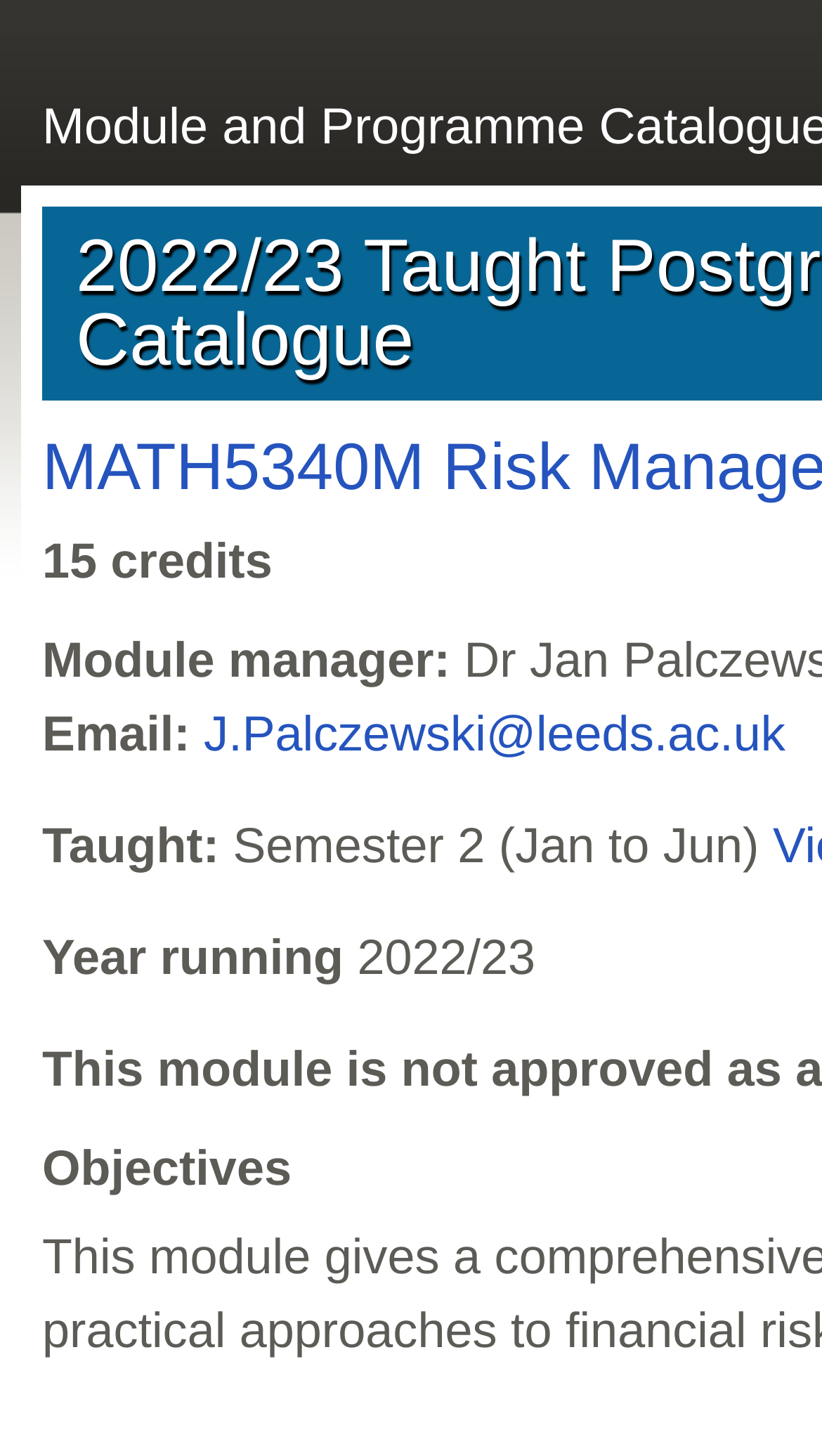Please provide a one-word or phrase answer to the question: 
In which semester is the module taught?

Semester 2